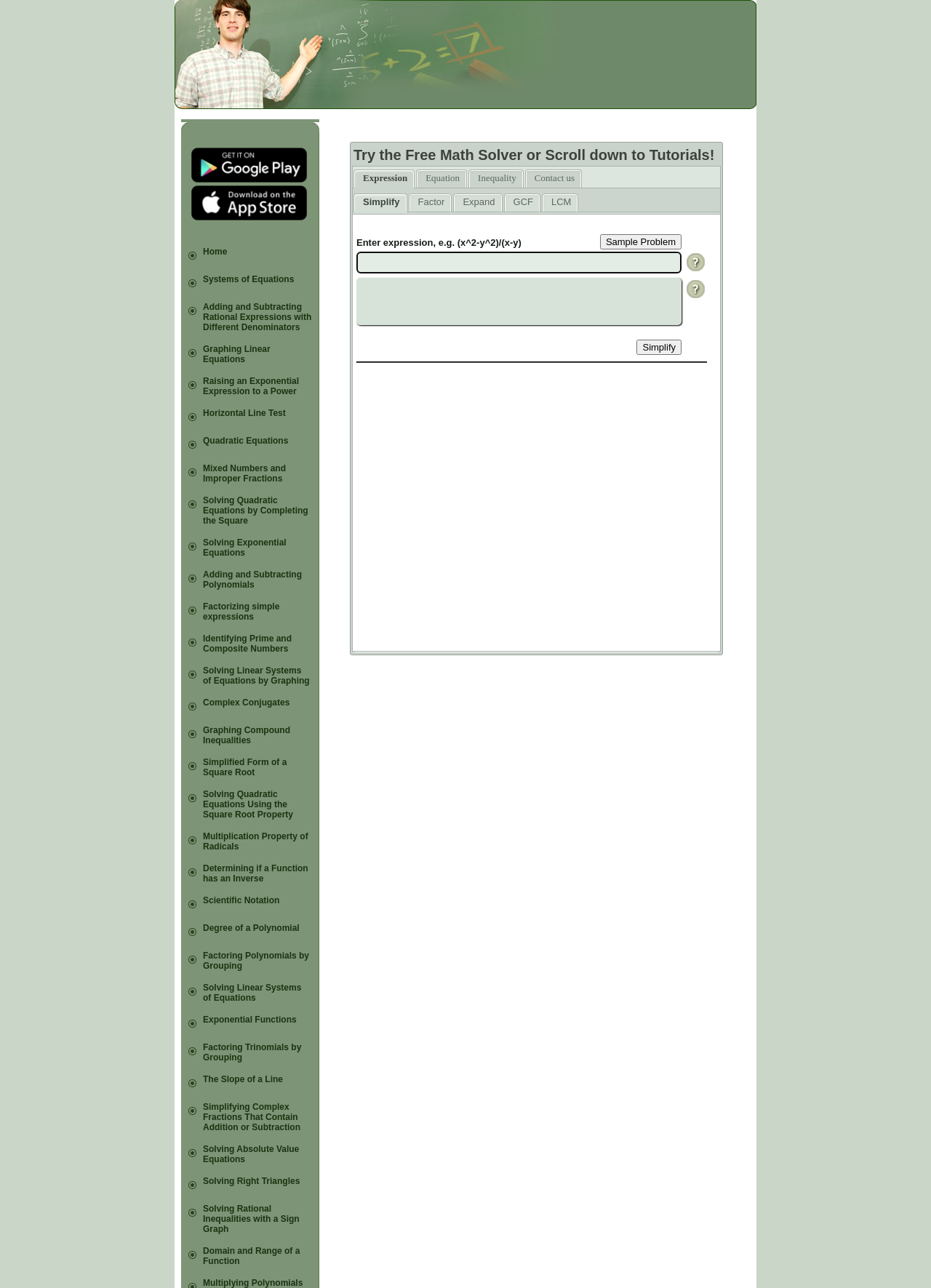Find the bounding box coordinates of the element's region that should be clicked in order to follow the given instruction: "Click on the 'Quadratic Equations' link". The coordinates should consist of four float numbers between 0 and 1, i.e., [left, top, right, bottom].

[0.218, 0.338, 0.31, 0.346]